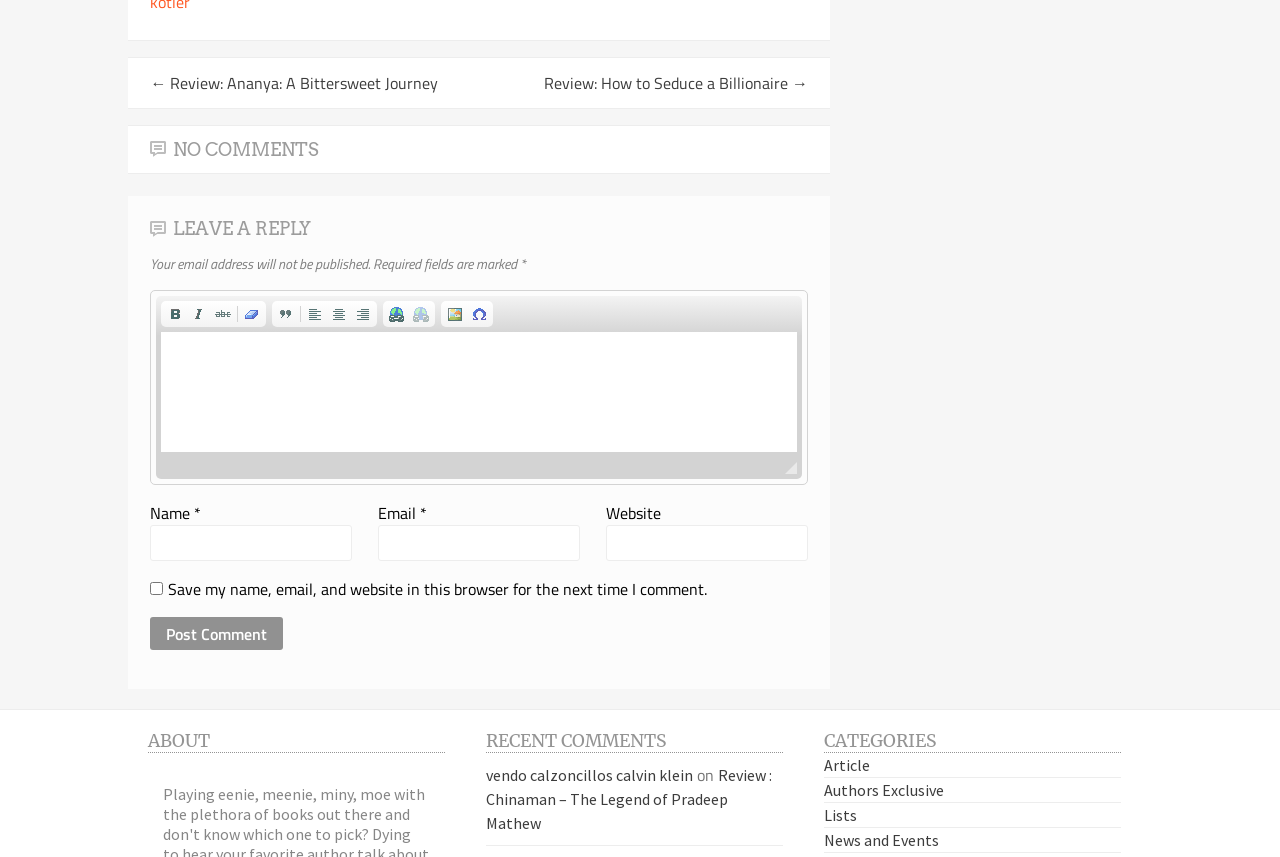What are the categories listed on the webpage?
Provide a detailed and extensive answer to the question.

The categories are listed in a section below the article, with links to each category. The categories are Article, Authors Exclusive, Lists, and News and Events.